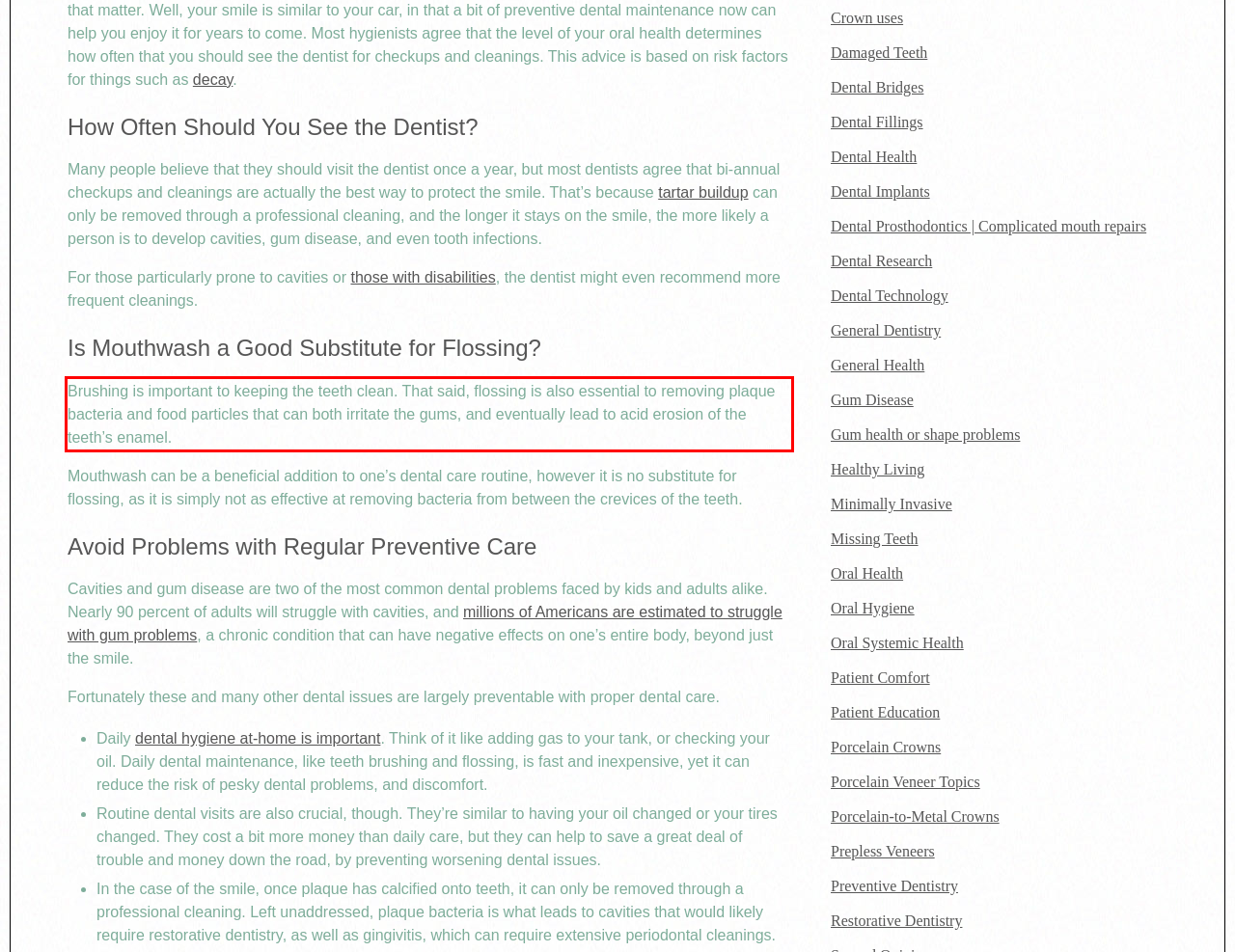By examining the provided screenshot of a webpage, recognize the text within the red bounding box and generate its text content.

Brushing is important to keeping the teeth clean. That said, flossing is also essential to removing plaque bacteria and food particles that can both irritate the gums, and eventually lead to acid erosion of the teeth’s enamel.